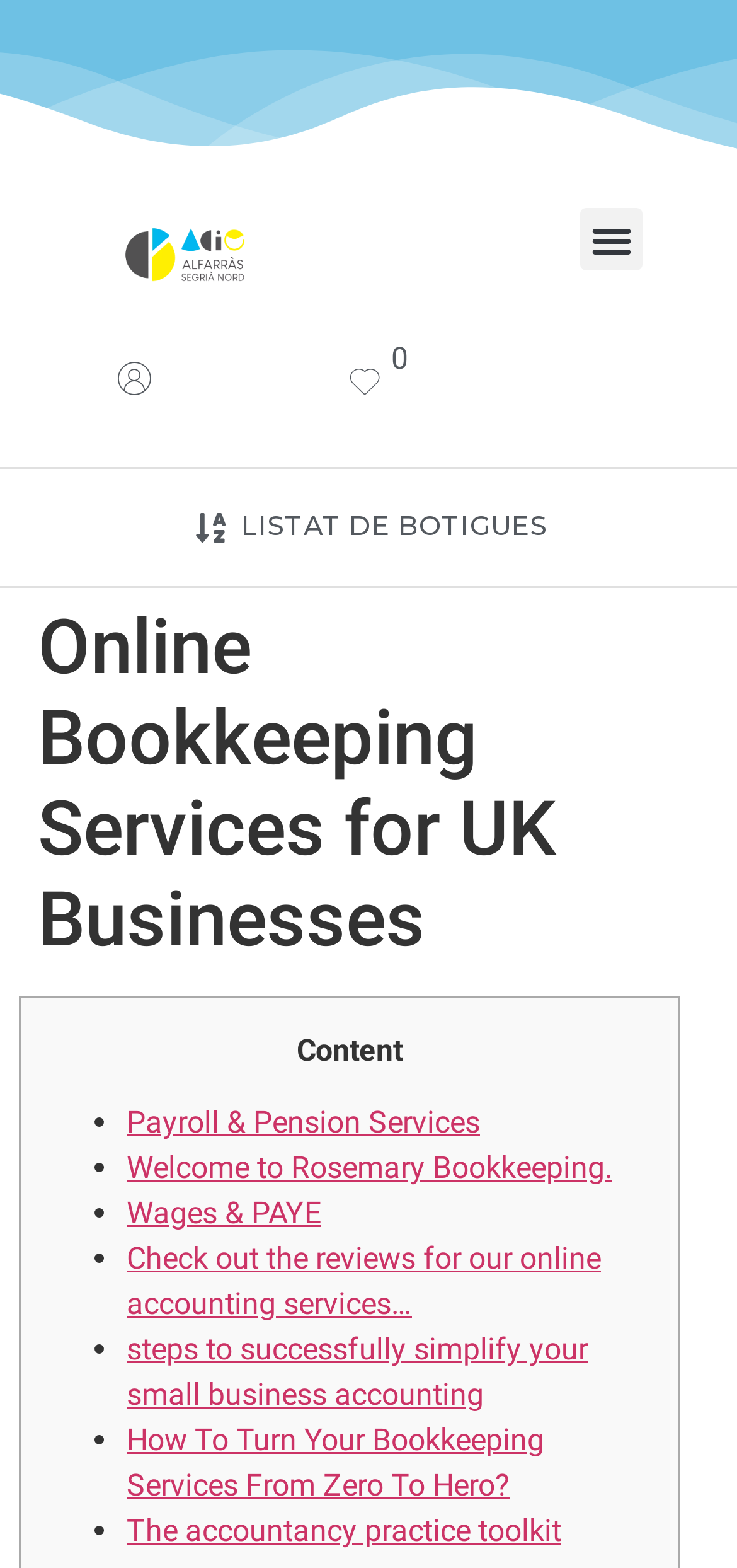How many list items are there on the webpage?
Please answer the question with a detailed response using the information from the screenshot.

I counted the list markers (•) on the webpage and found 7 of them, which indicates that there are 7 list items on the page.